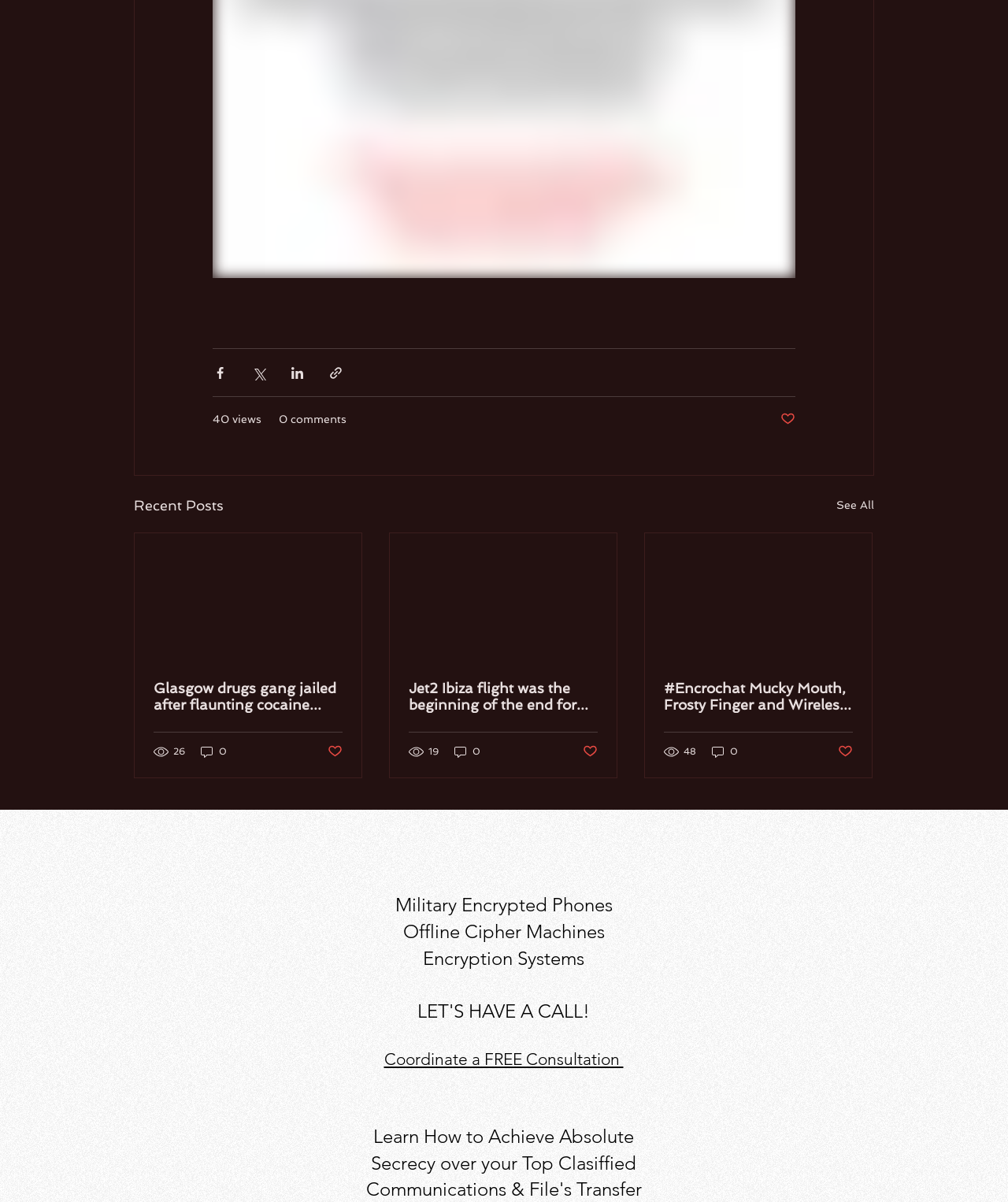Provide a one-word or short-phrase answer to the question:
What type of consultation is being offered?

FREE consultation